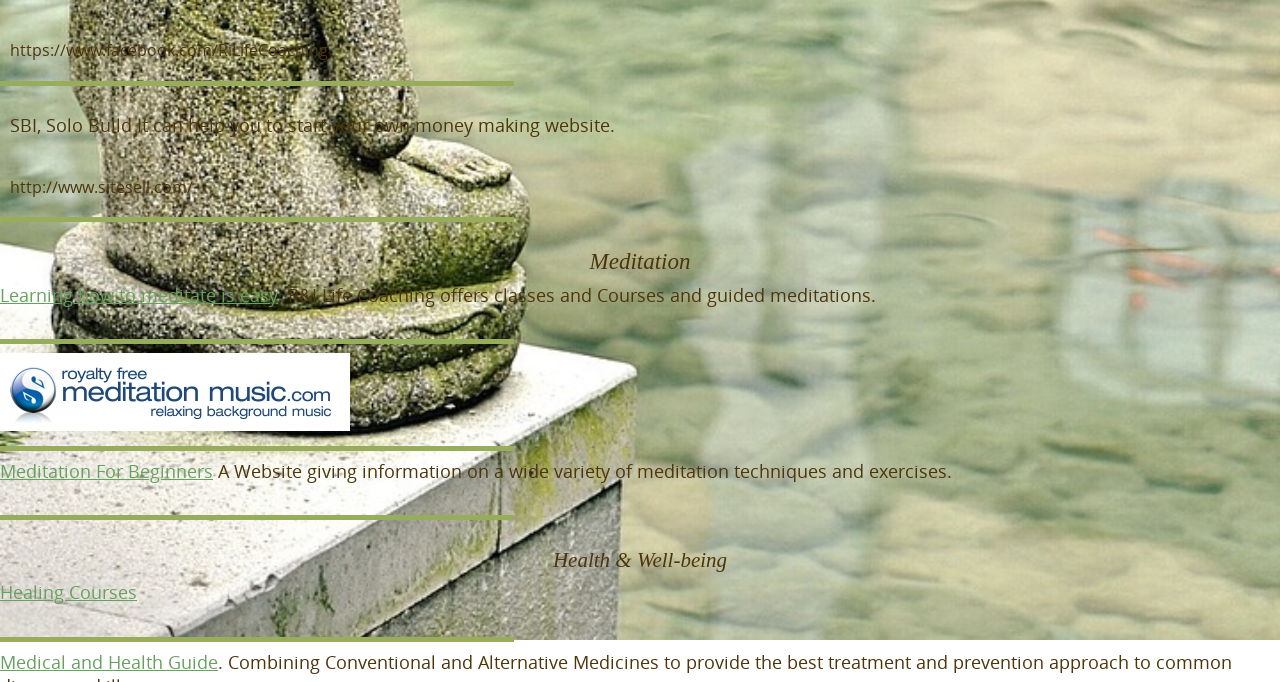Using the format (top-left x, top-left y, bottom-right x, bottom-right y), provide the bounding box coordinates for the described UI element. All values should be floating point numbers between 0 and 1: Healing Courses

[0.0, 0.851, 0.107, 0.886]